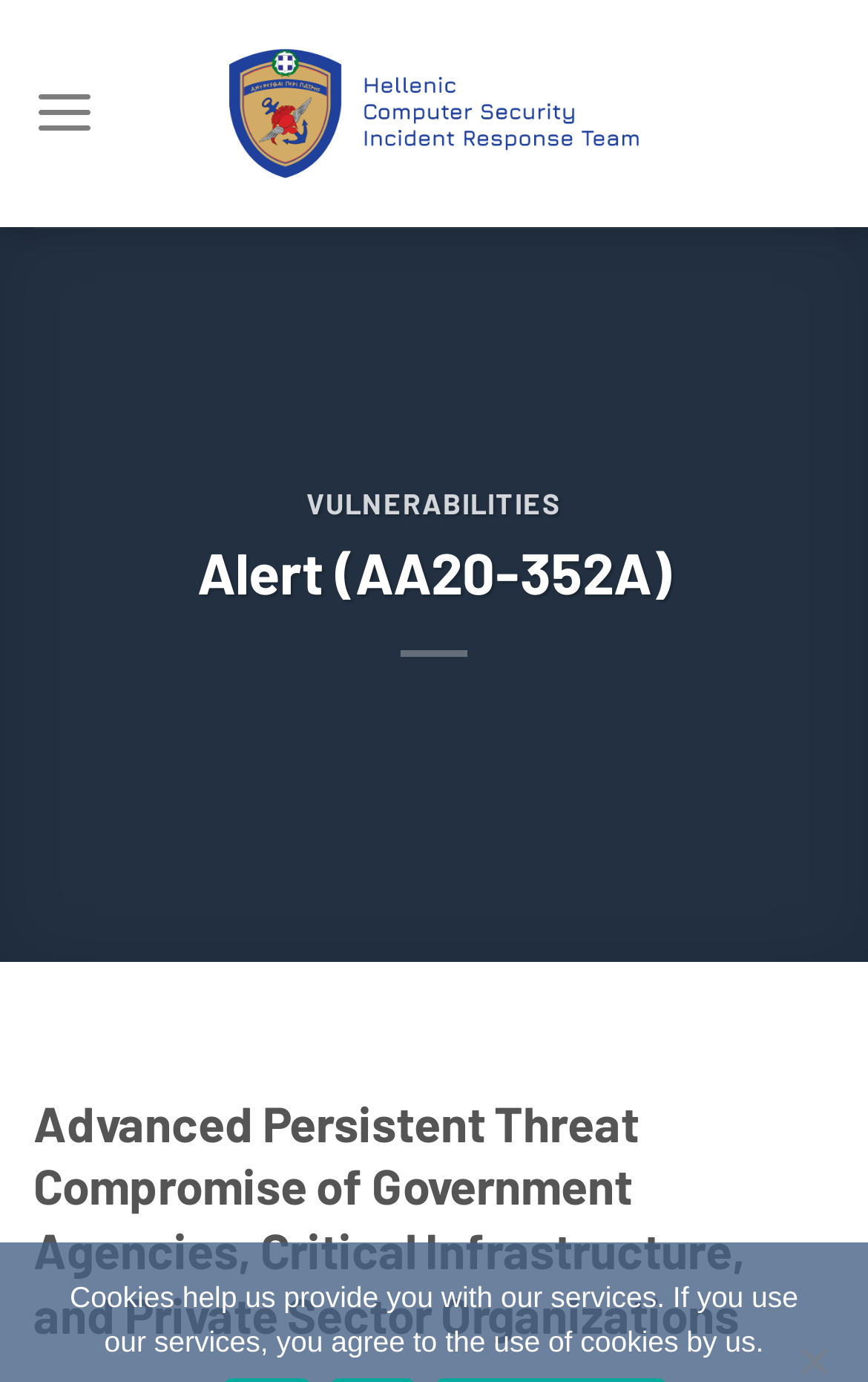How many headings are there on the webpage?
Based on the screenshot, respond with a single word or phrase.

3